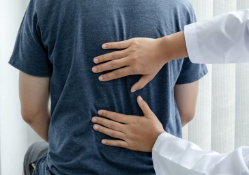Use the information in the screenshot to answer the question comprehensively: What is the tone of the setting?

The caption describes the setting as calm and clinical, which implies a peaceful and professional atmosphere, conducive to a therapeutic or diagnostic approach.